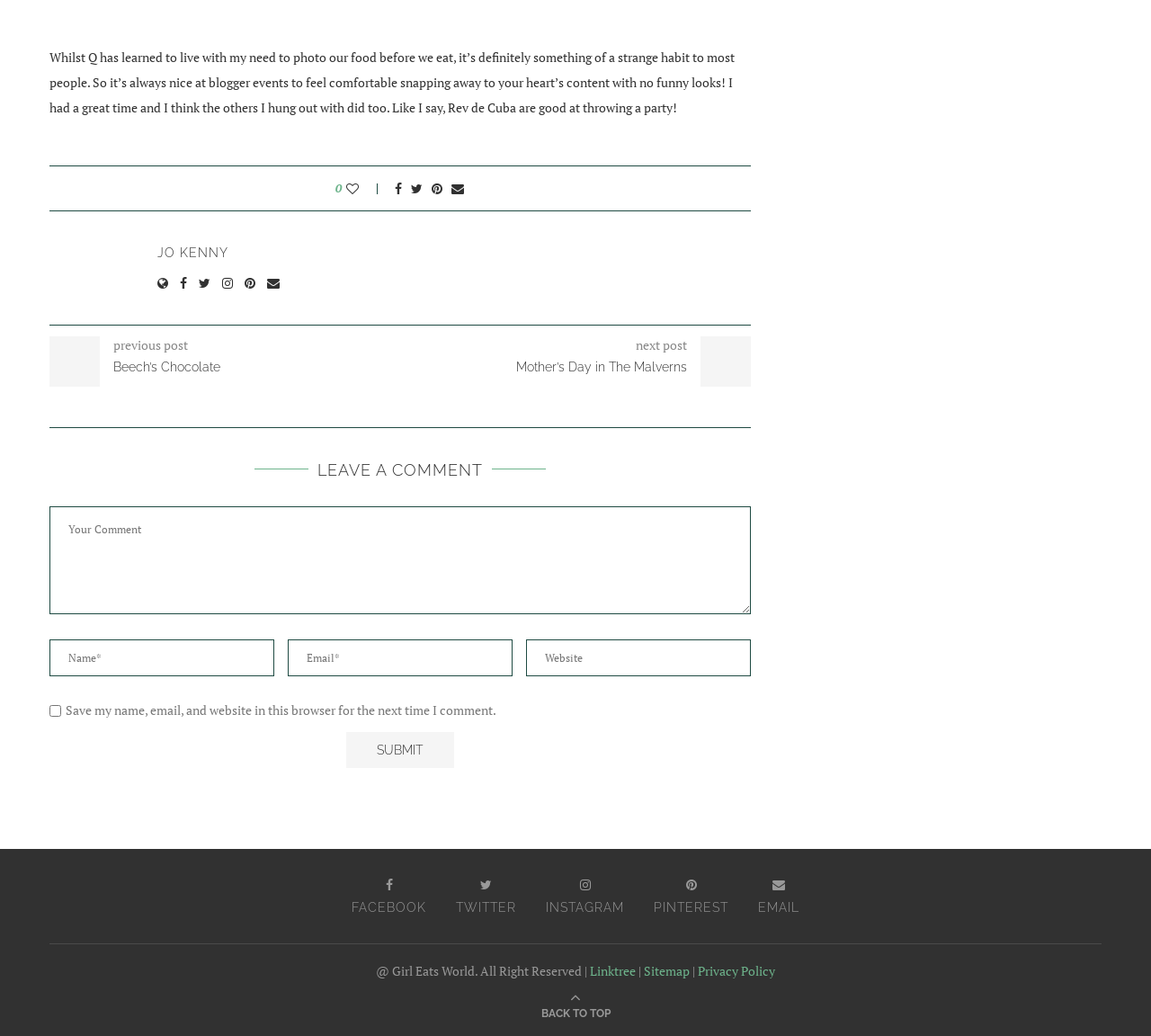Please give a short response to the question using one word or a phrase:
What social media platforms are available?

FACEBOOK, TWITTER, INSTAGRAM, PINTEREST, EMAIL